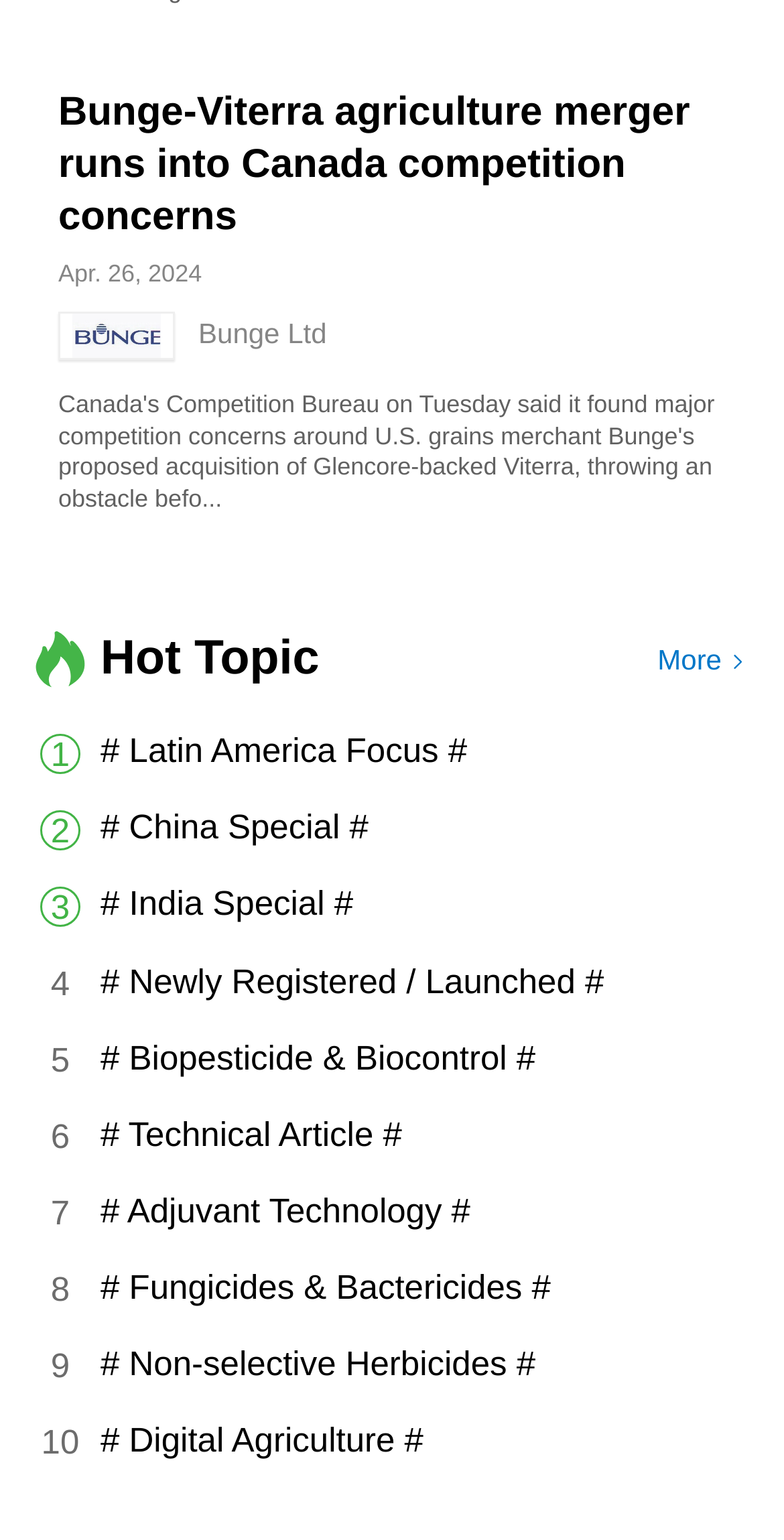Please locate the UI element described by "Rate" and provide its bounding box coordinates.

None